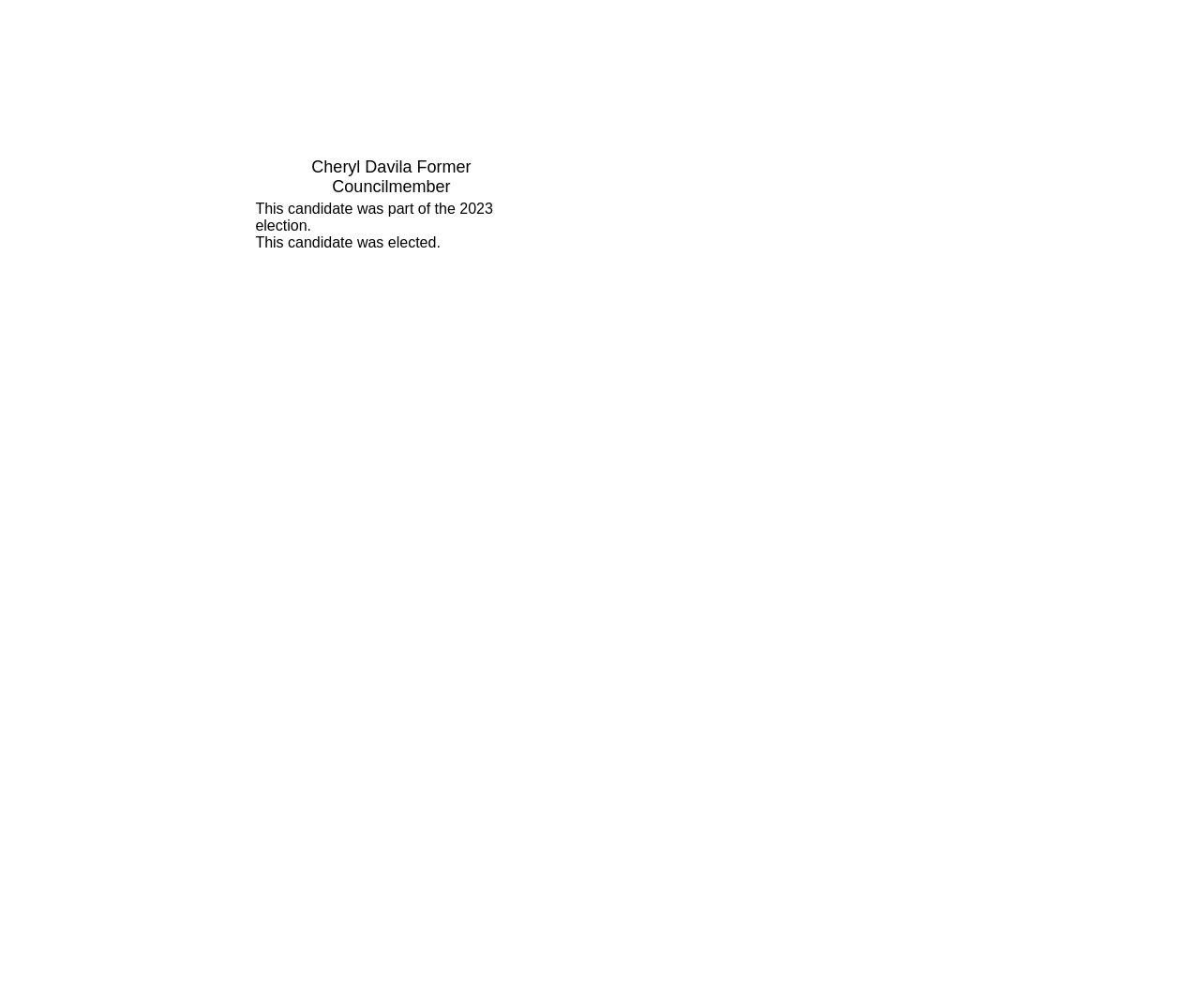Based on the image, provide a detailed and complete answer to the question: 
What is the name of the candidate mentioned on the webpage?

The webpage explicitly mentions the name 'Cheryl Davila' in the table cell, which is the name of the candidate.